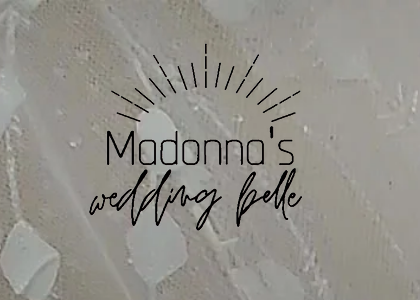Offer an in-depth caption for the image.

The image features the elegant logo of "Madonna's Wedding Belle," a boutique dedicated to wedding dress shopping. The logo is designed with sophisticated typography, showcasing the brand name in a blend of stylish fonts. The words "Madonna's" are prominently displayed in a bold typeface, while "wedding belle" is written in a graceful, cursive style, adding a touch of feminine charm. Surrounding the text is a sunburst design, symbolizing joy and celebration, capturing the excitement of finding the perfect wedding dress. The soft, textured background suggests elegance and warmth, reflecting the boutique's focus on creating a welcoming experience for brides-to-be.